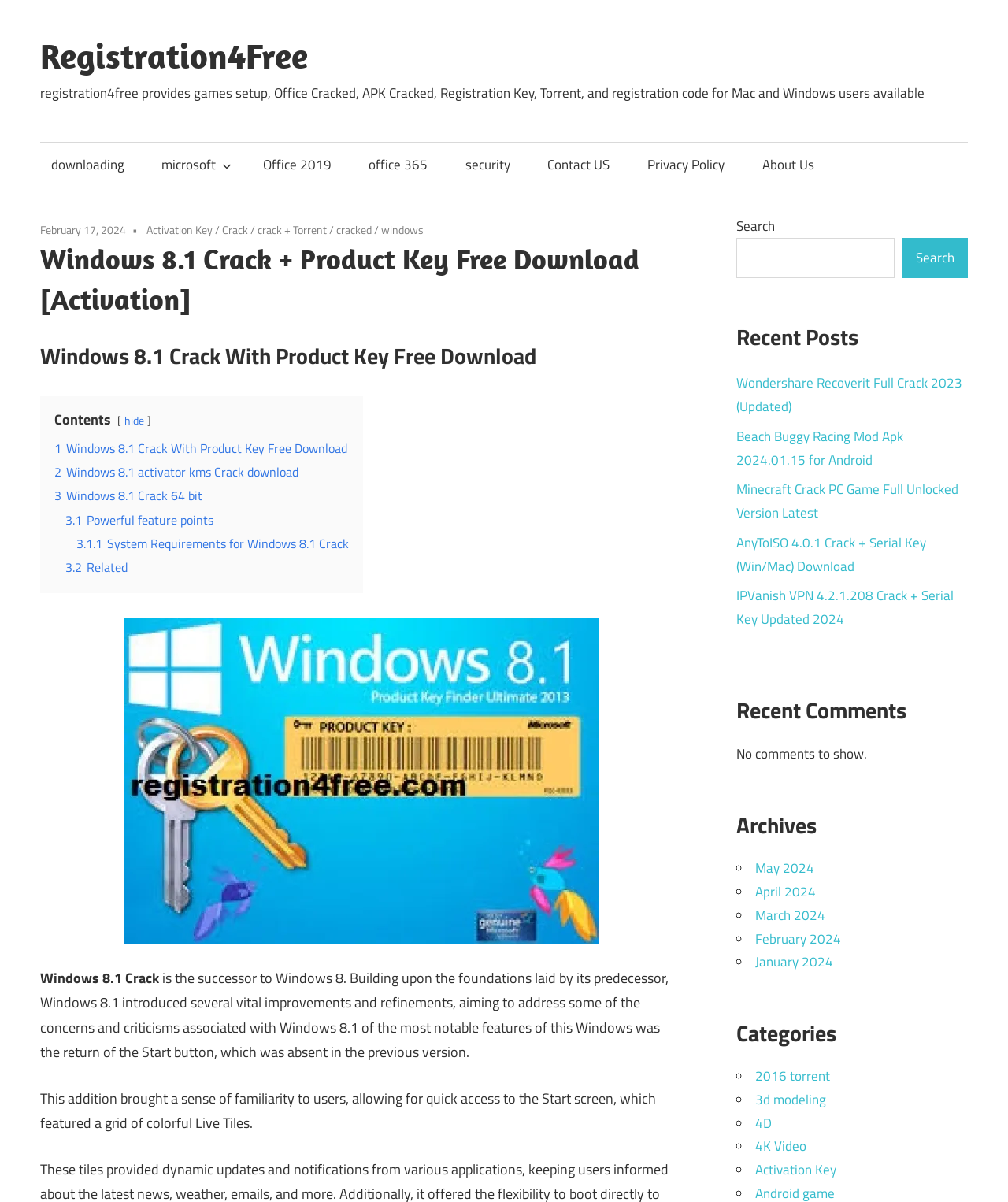Answer this question in one word or a short phrase: What is the purpose of the 'Start button' in Windows 8.1?

Quick access to Start screen